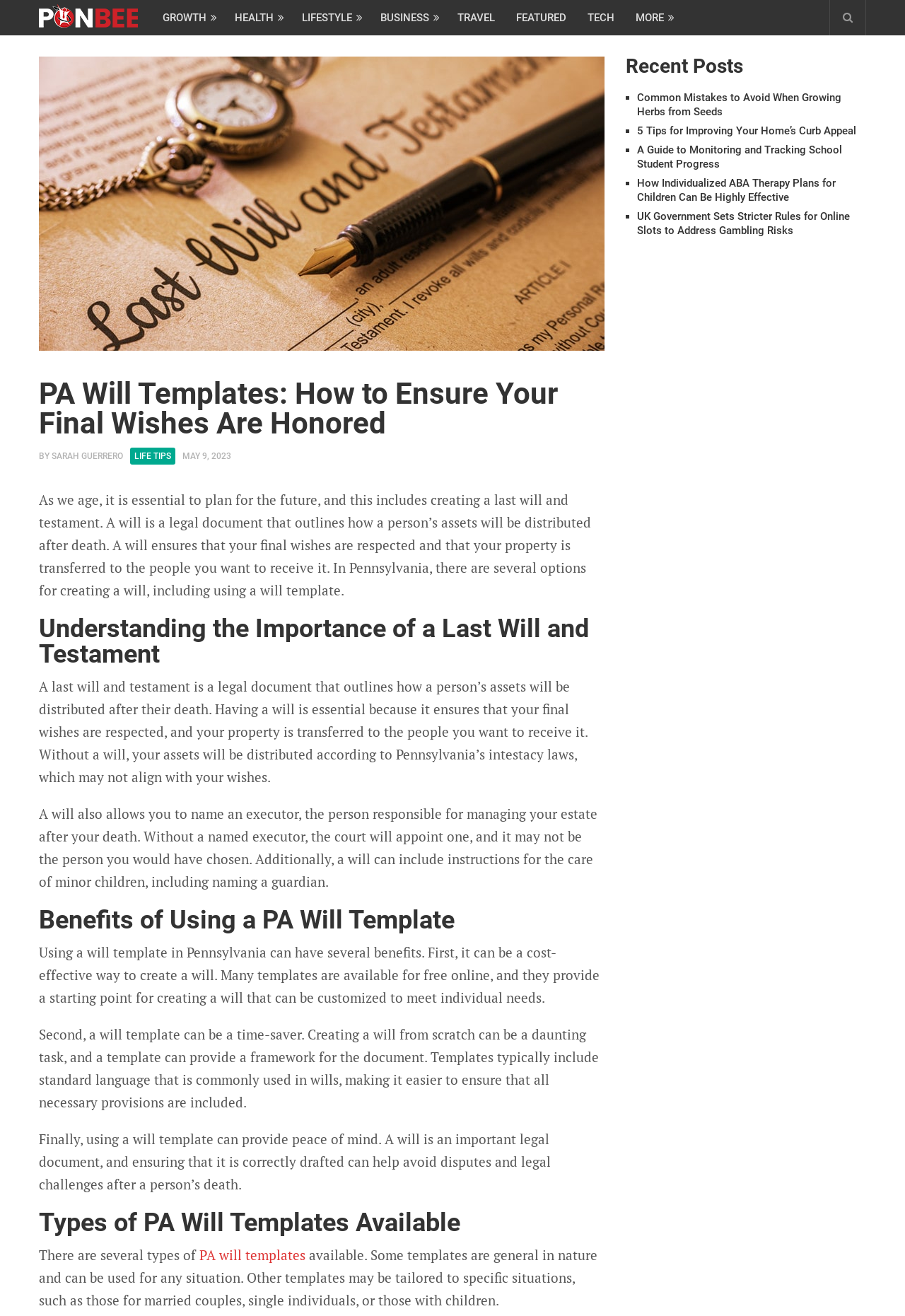Mark the bounding box of the element that matches the following description: "aria-label="Advertisement" name="aswift_2" title="Advertisement"".

[0.691, 0.207, 0.957, 0.358]